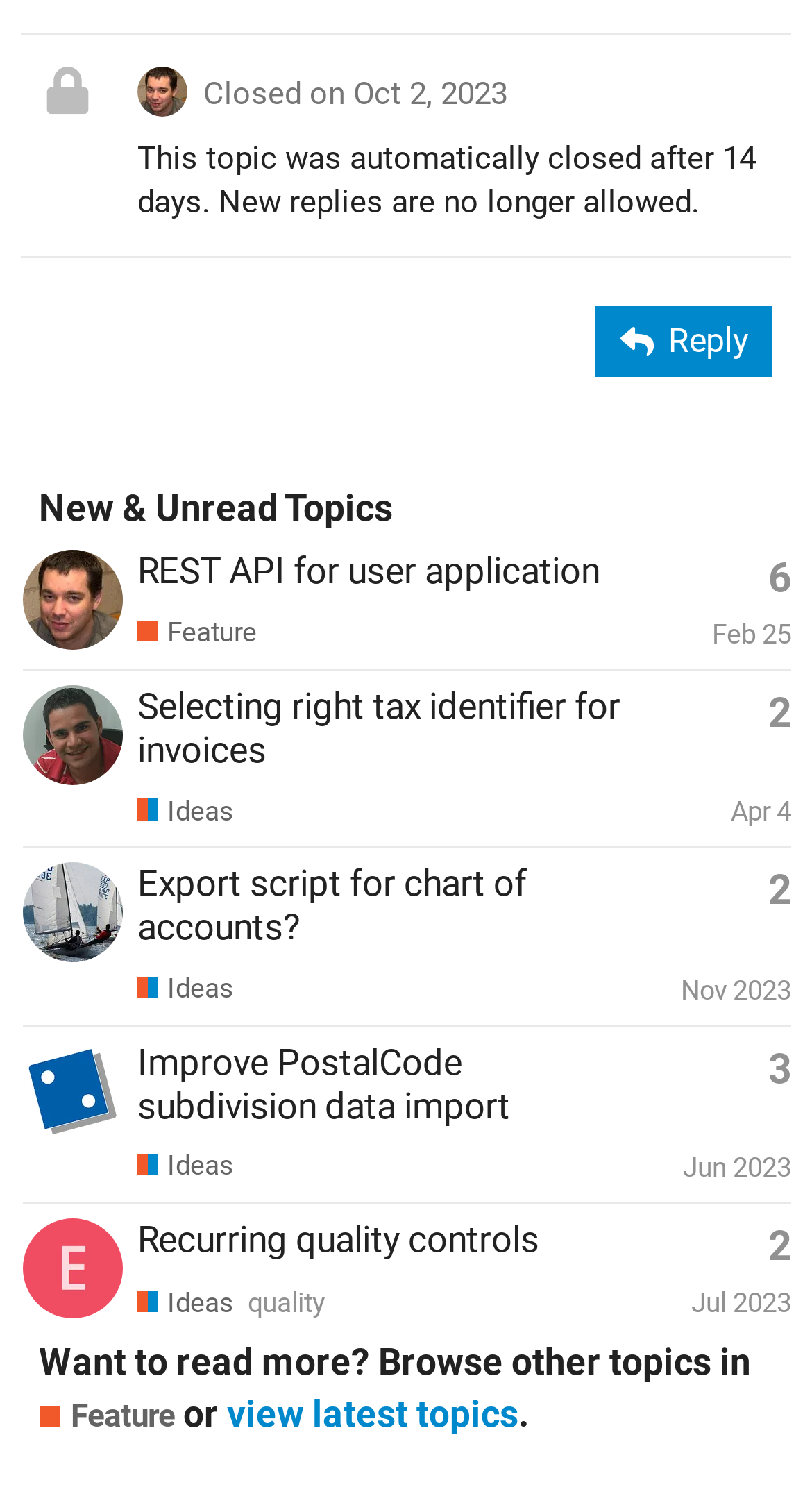Give a succinct answer to this question in a single word or phrase: 
What is the title of the first topic?

REST API for user application